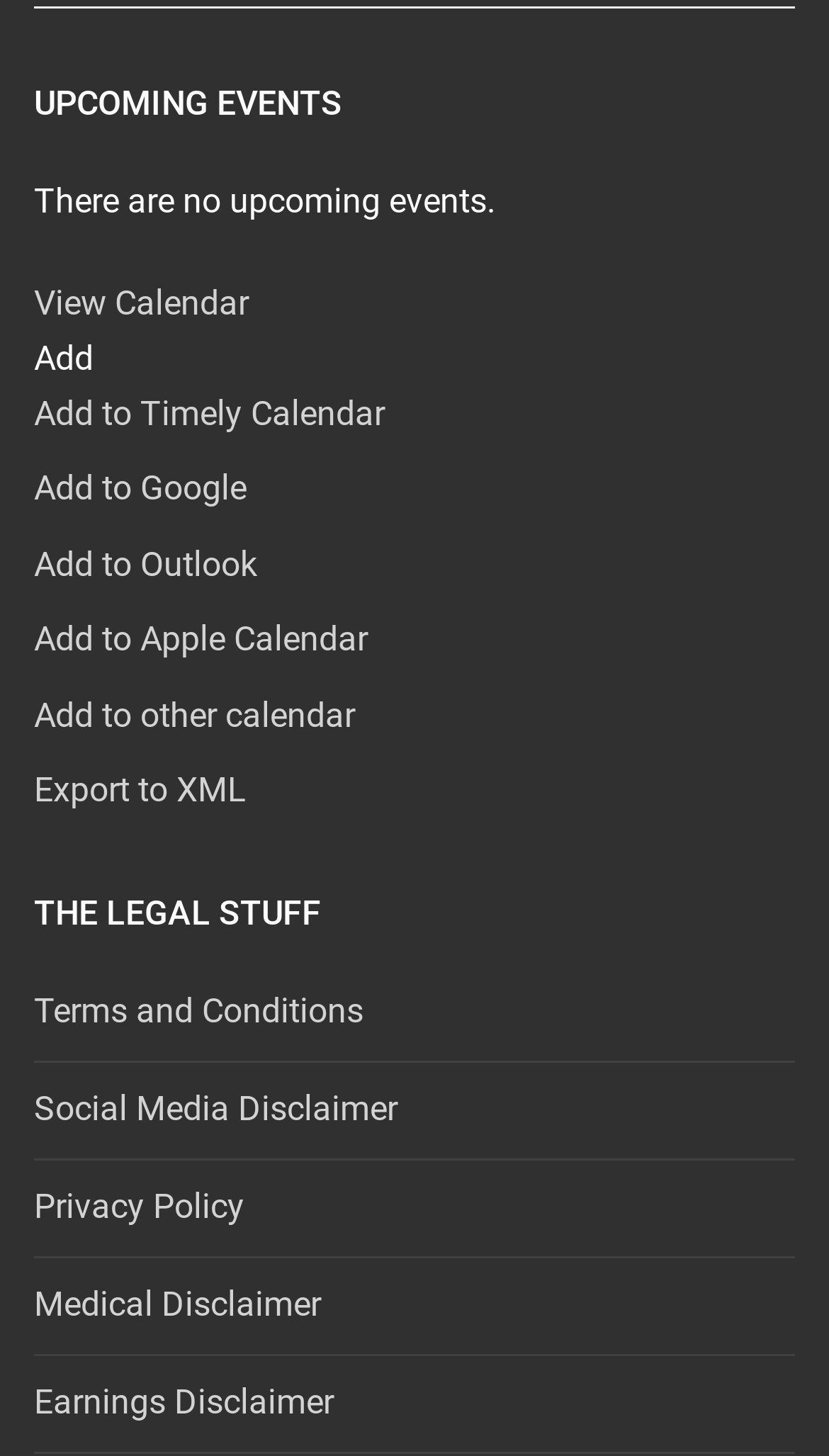Provide a brief response to the question below using a single word or phrase: 
What is the current status of upcoming events?

No upcoming events